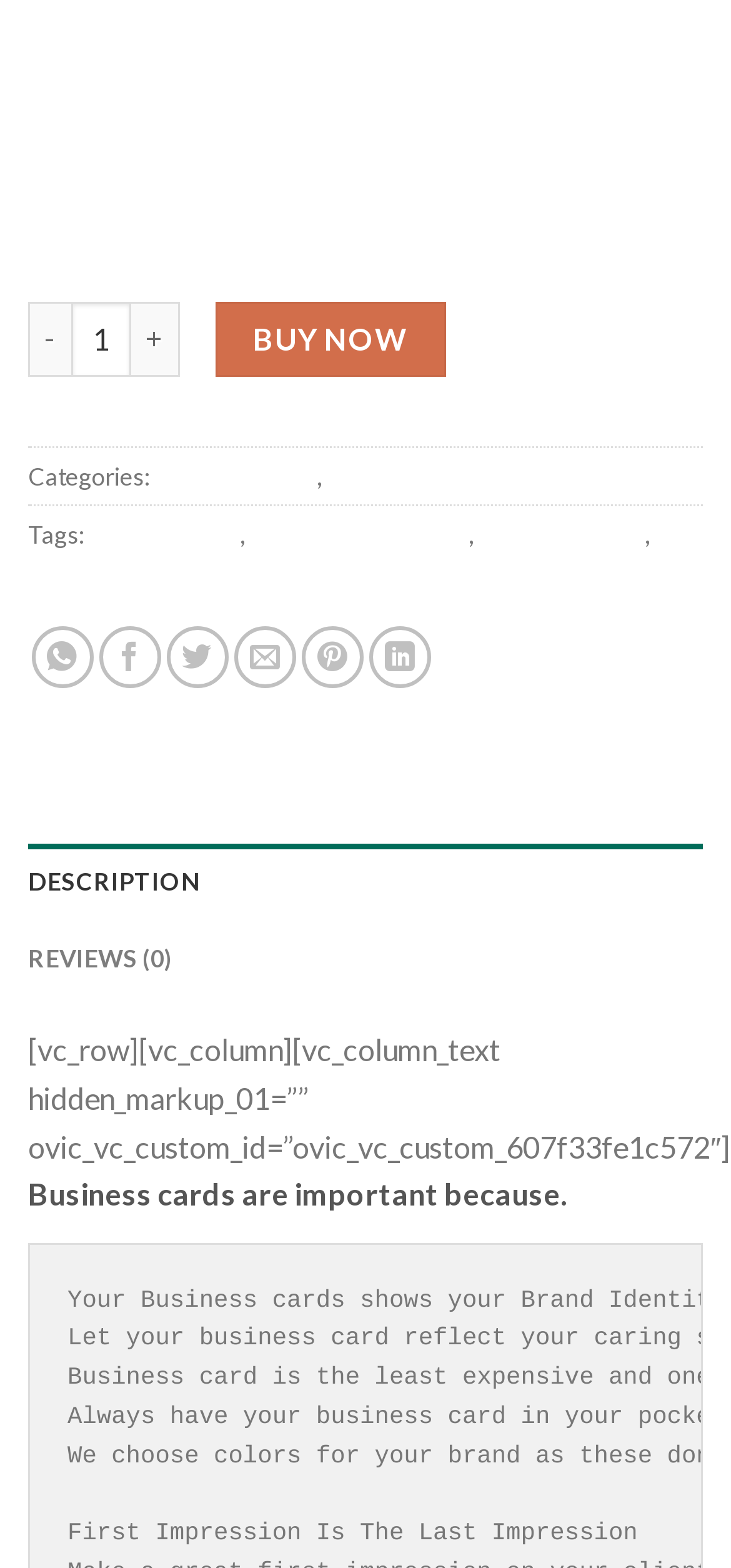Give a succinct answer to this question in a single word or phrase: 
What is the minimum quantity of Wavy Half Circle Card?

1